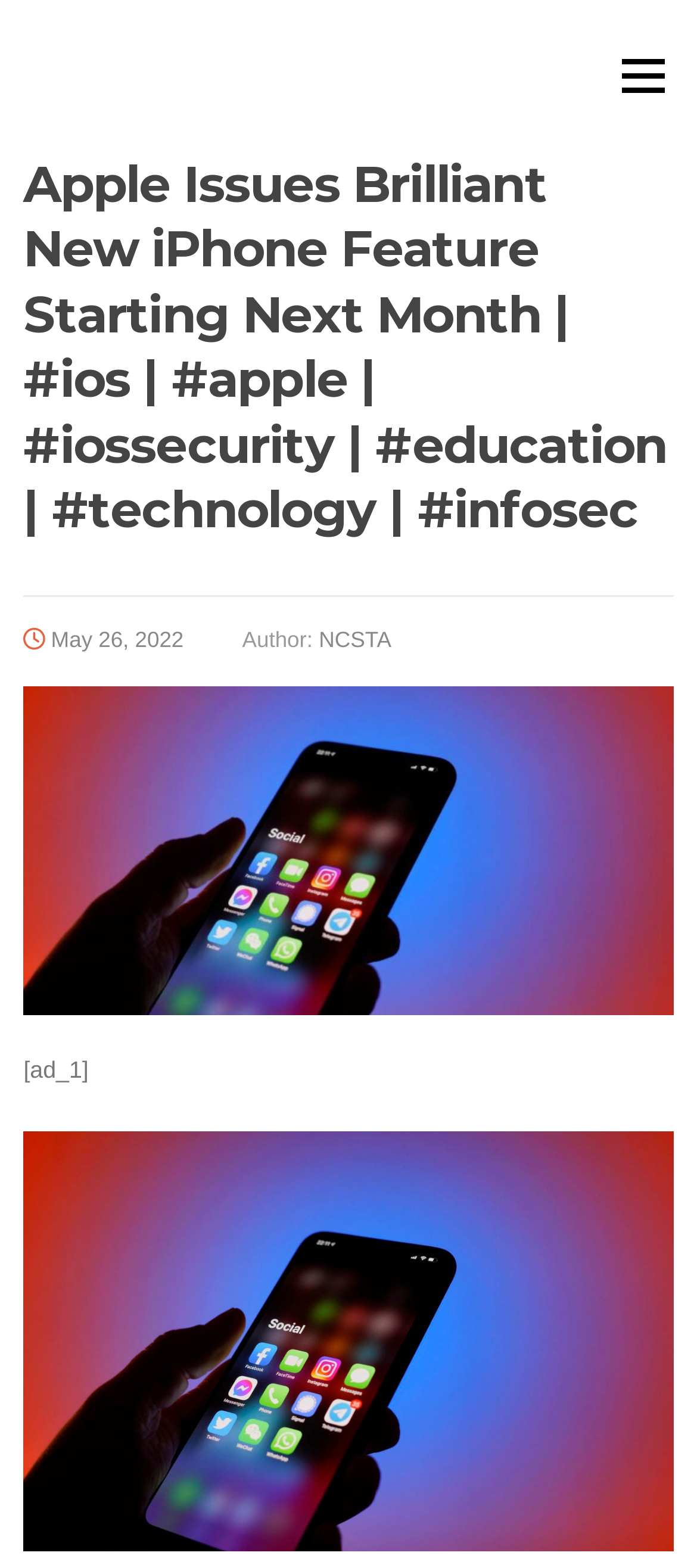What is the topic of the article?
Offer a detailed and exhaustive answer to the question.

I inferred the topic of the article by looking at the main heading which mentions 'Apple Issues Brilliant New iPhone Feature Starting Next Month'.